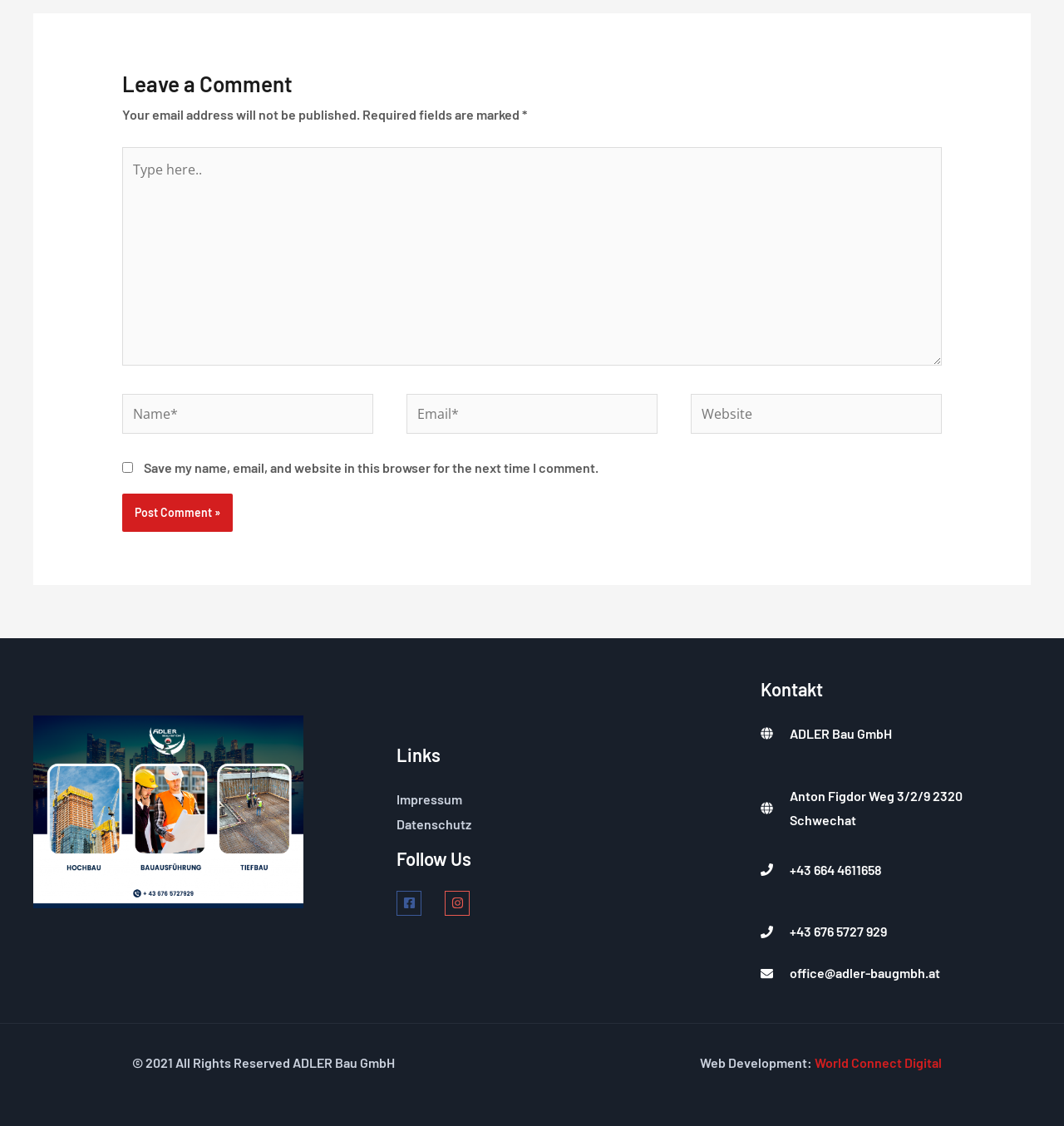Please find the bounding box coordinates for the clickable element needed to perform this instruction: "Type your name".

[0.115, 0.35, 0.351, 0.386]